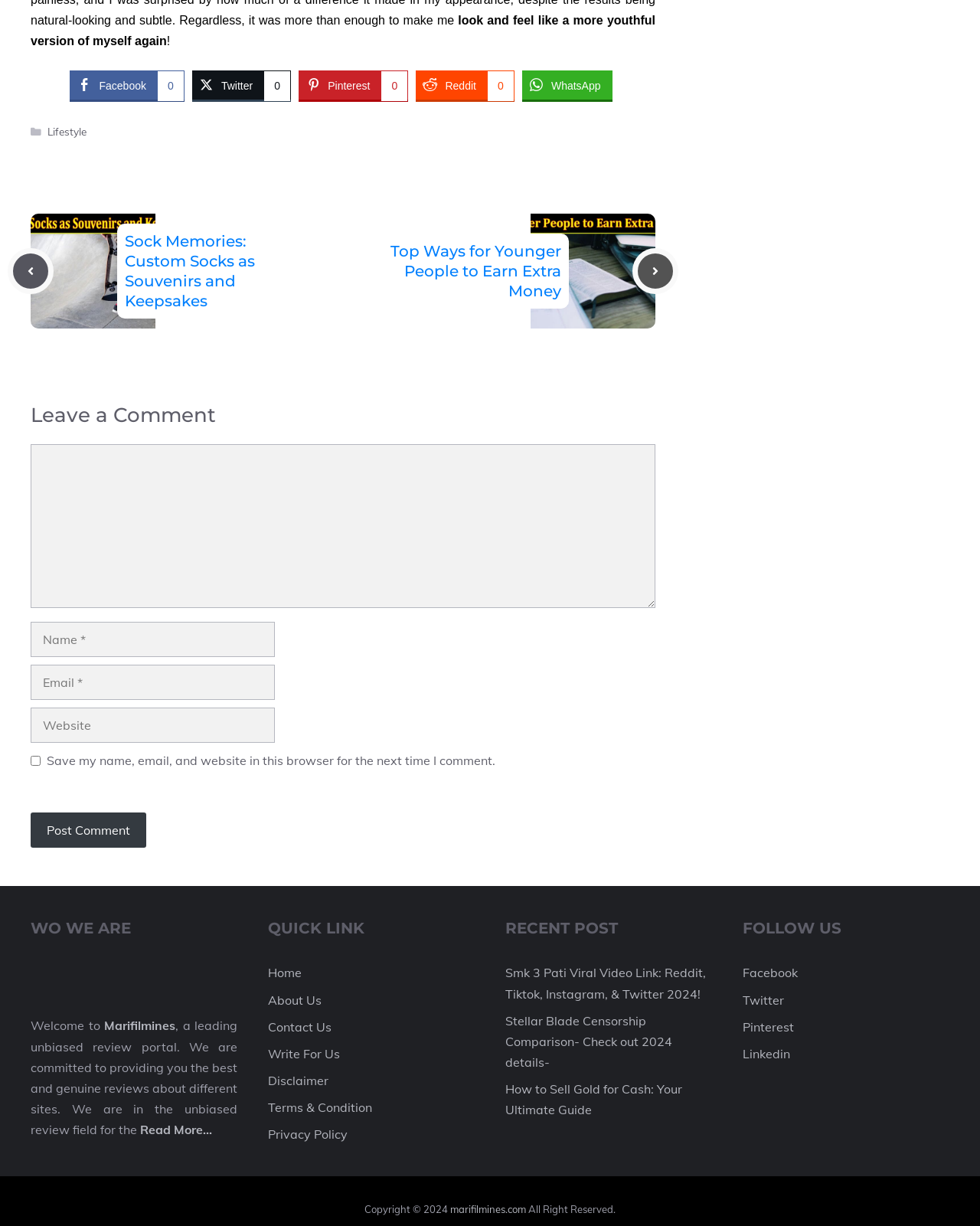Please indicate the bounding box coordinates of the element's region to be clicked to achieve the instruction: "Share on Facebook". Provide the coordinates as four float numbers between 0 and 1, i.e., [left, top, right, bottom].

[0.071, 0.057, 0.188, 0.081]